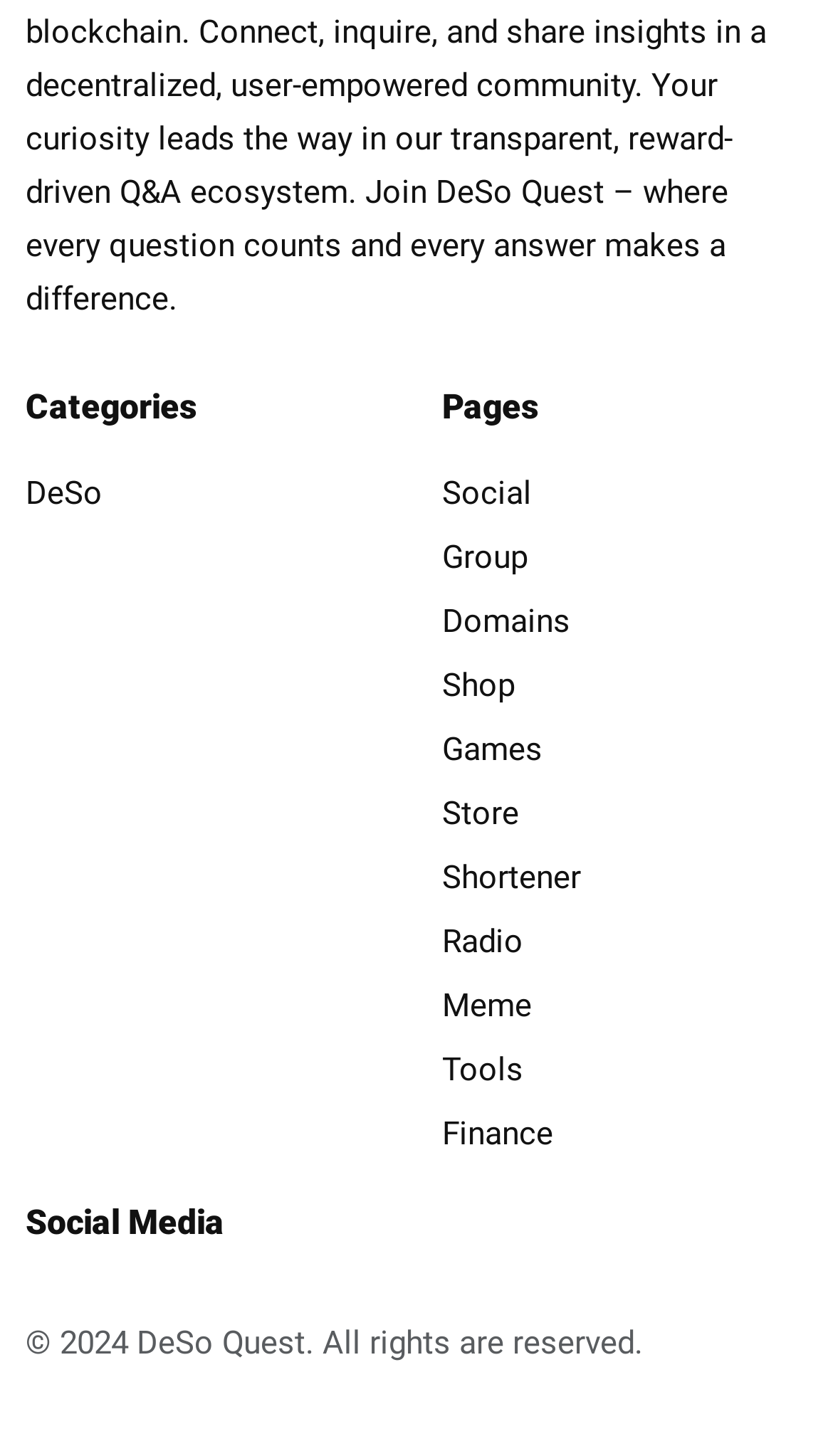Provide a short answer to the following question with just one word or phrase: How many sections are there on the page?

2